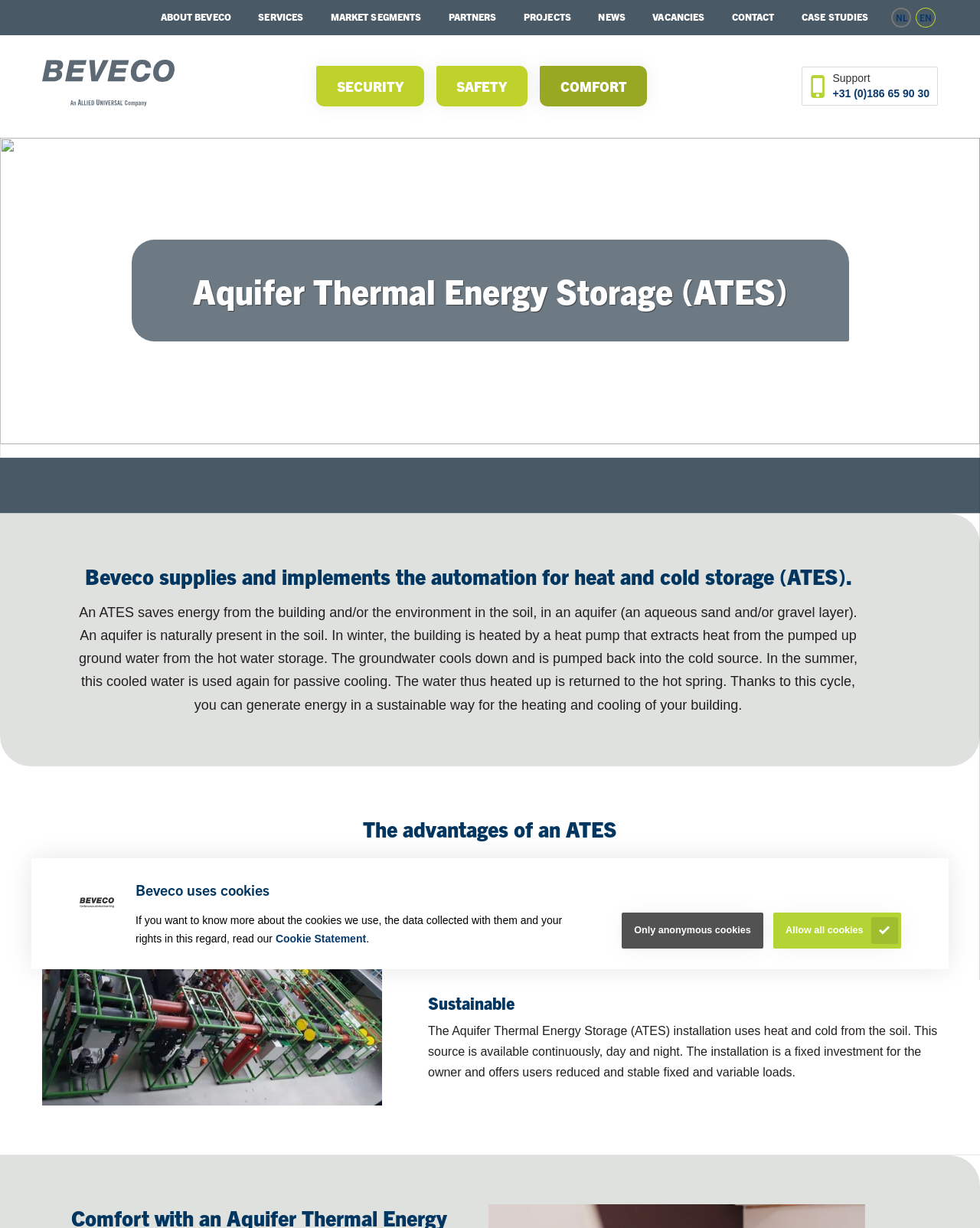Provide the bounding box coordinates, formatted as (top-left x, top-left y, bottom-right x, bottom-right y), with all values being floating point numbers between 0 and 1. Identify the bounding box of the UI element that matches the description: Market segments

[0.323, 0.0, 0.444, 0.028]